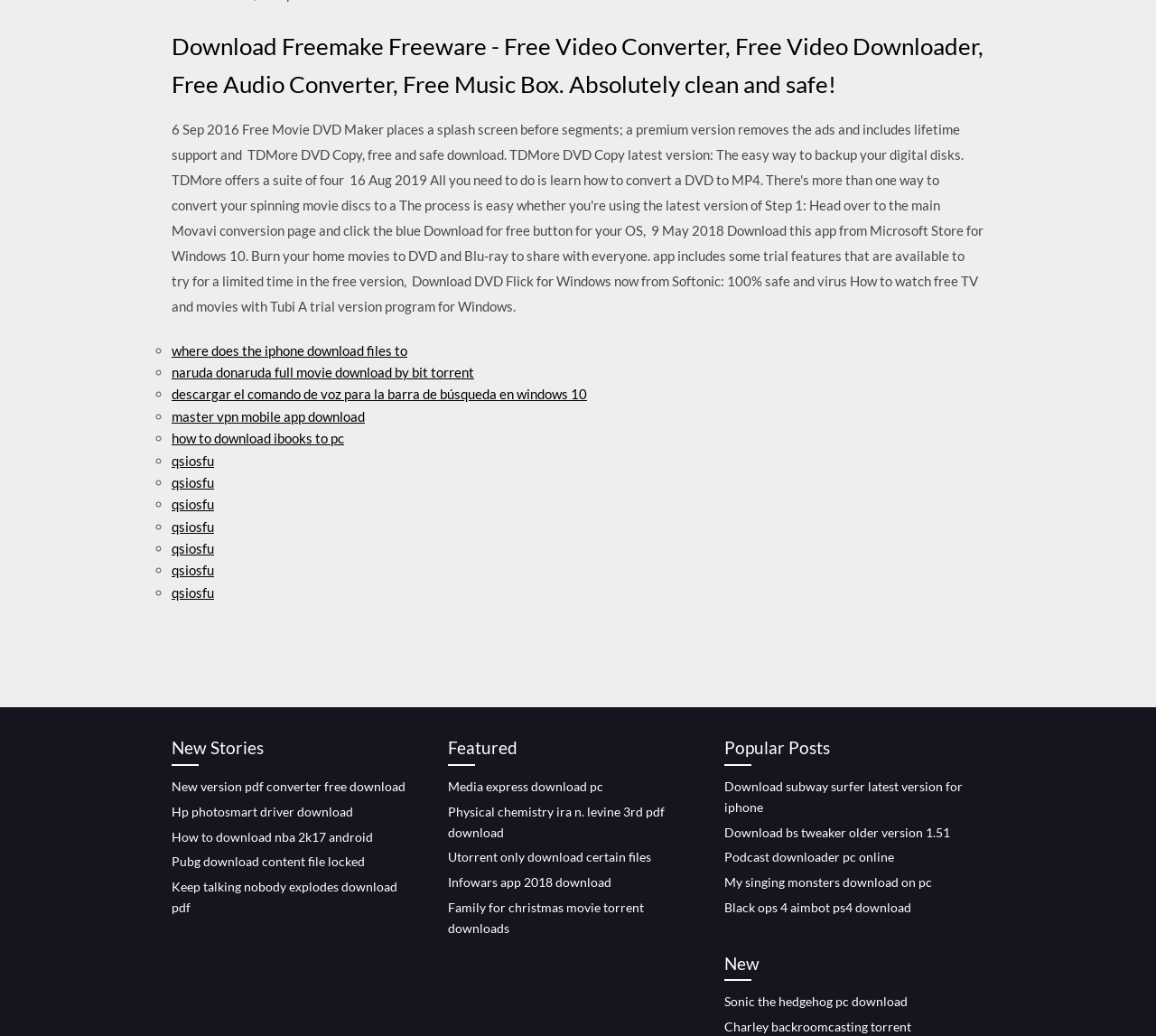Please determine the bounding box coordinates for the element with the description: "PRP for Hair Loss".

None